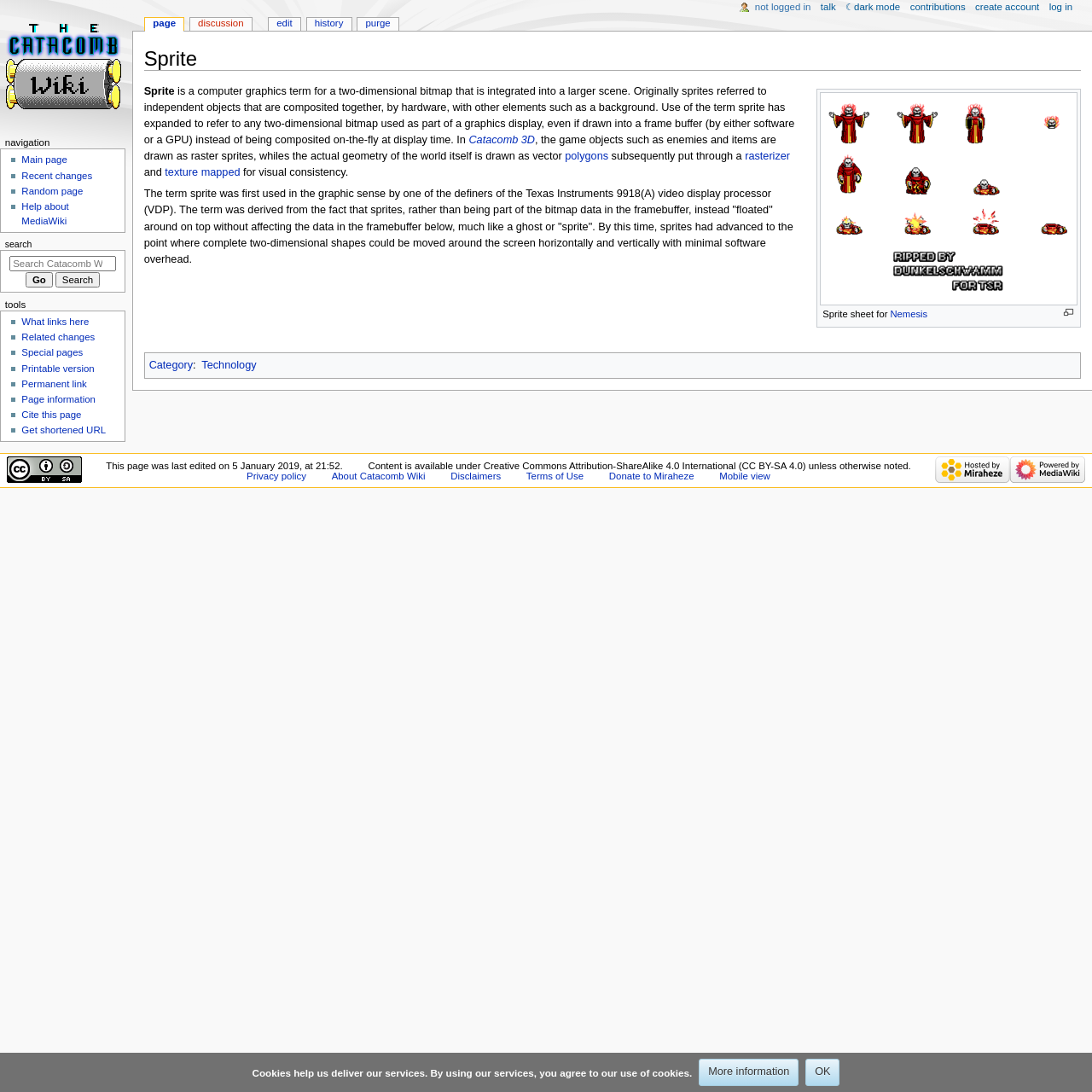What is the purpose of texture mapping?
Answer with a single word or phrase, using the screenshot for reference.

Visual consistency